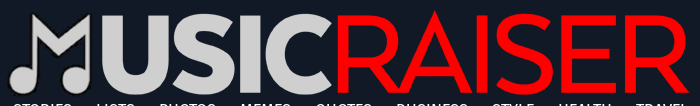What is the primary color used for the word 'RAISER' in the logo?
Using the picture, provide a one-word or short phrase answer.

Red